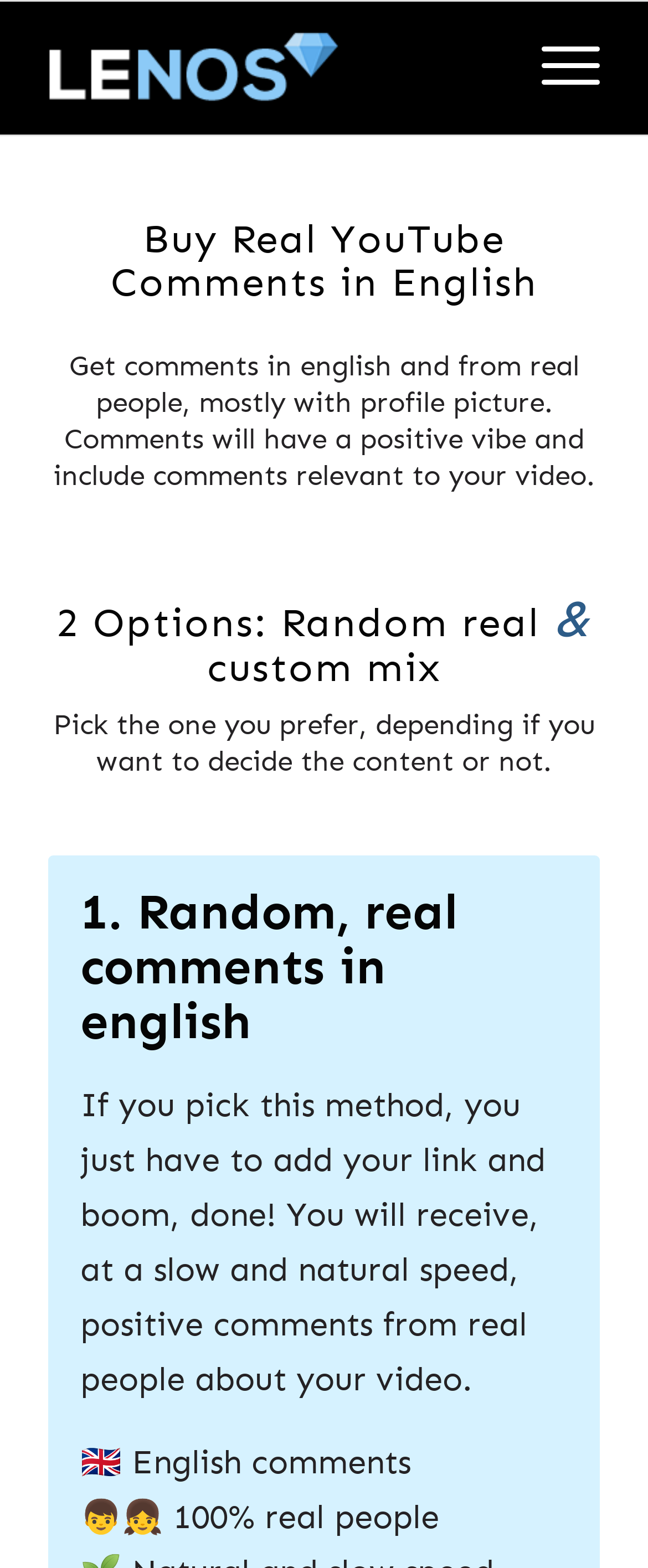Generate the main heading text from the webpage.

Buy Real YouTube Comments in English